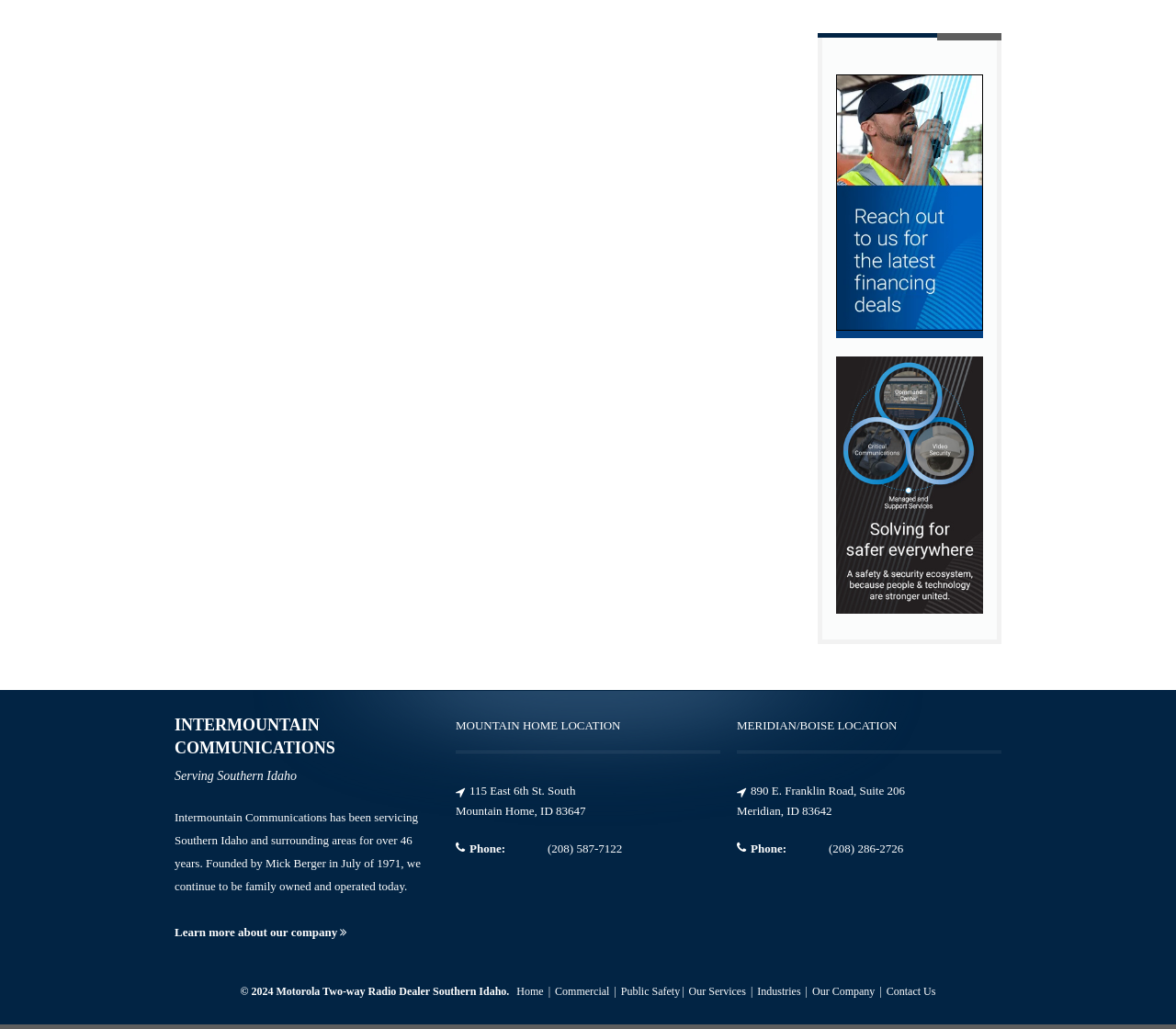Based on the visual content of the image, answer the question thoroughly: What is the company's founding year?

According to the webpage, Intermountain Communications was founded by Mick Berger in July of 1971, as stated in the paragraph under the 'Safe Solutions' section.